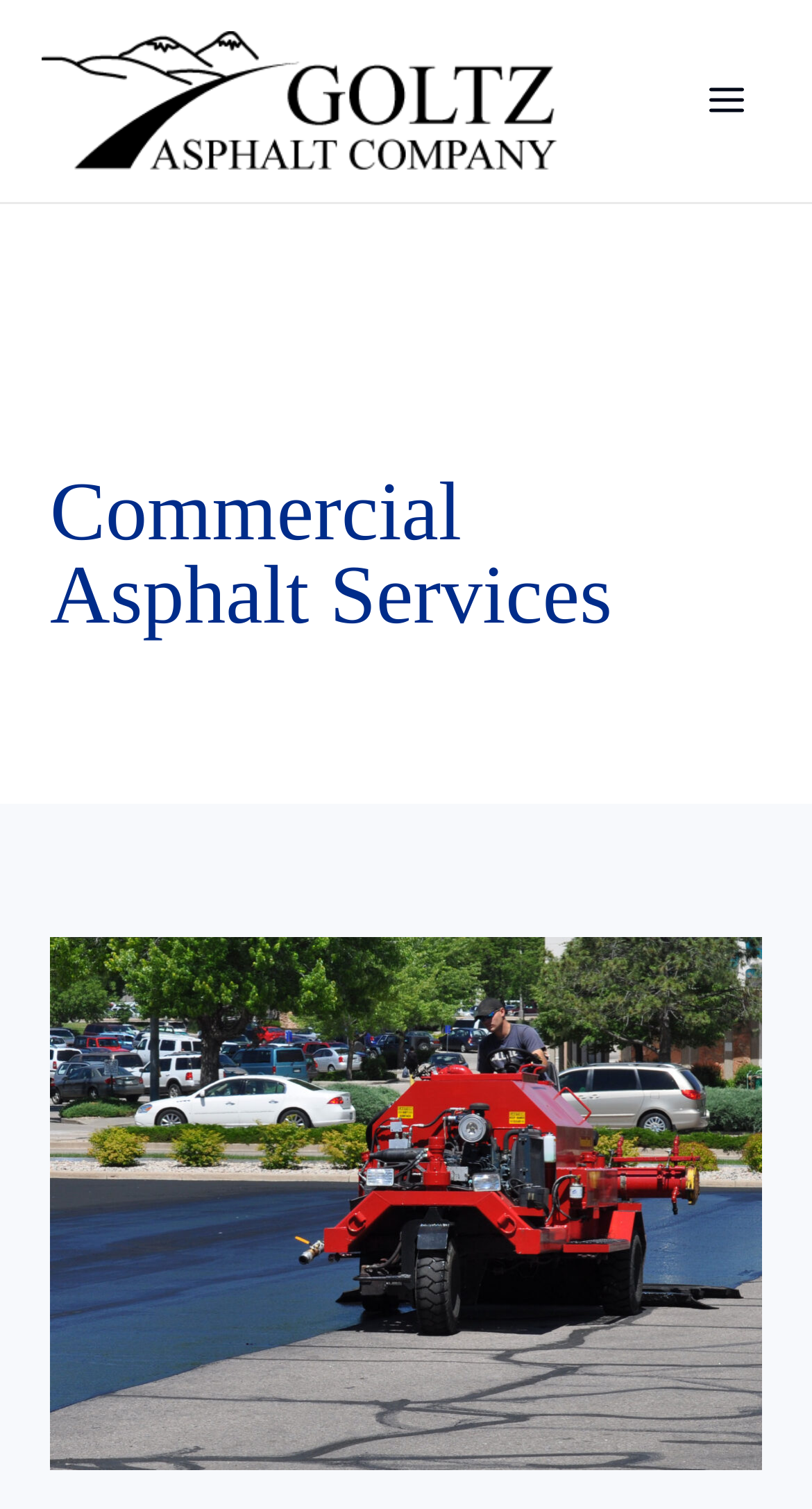Determine the bounding box coordinates of the UI element that matches the following description: "alt="Goltz Asphalt Company"". The coordinates should be four float numbers between 0 and 1 in the format [left, top, right, bottom].

[0.051, 0.05, 0.692, 0.078]